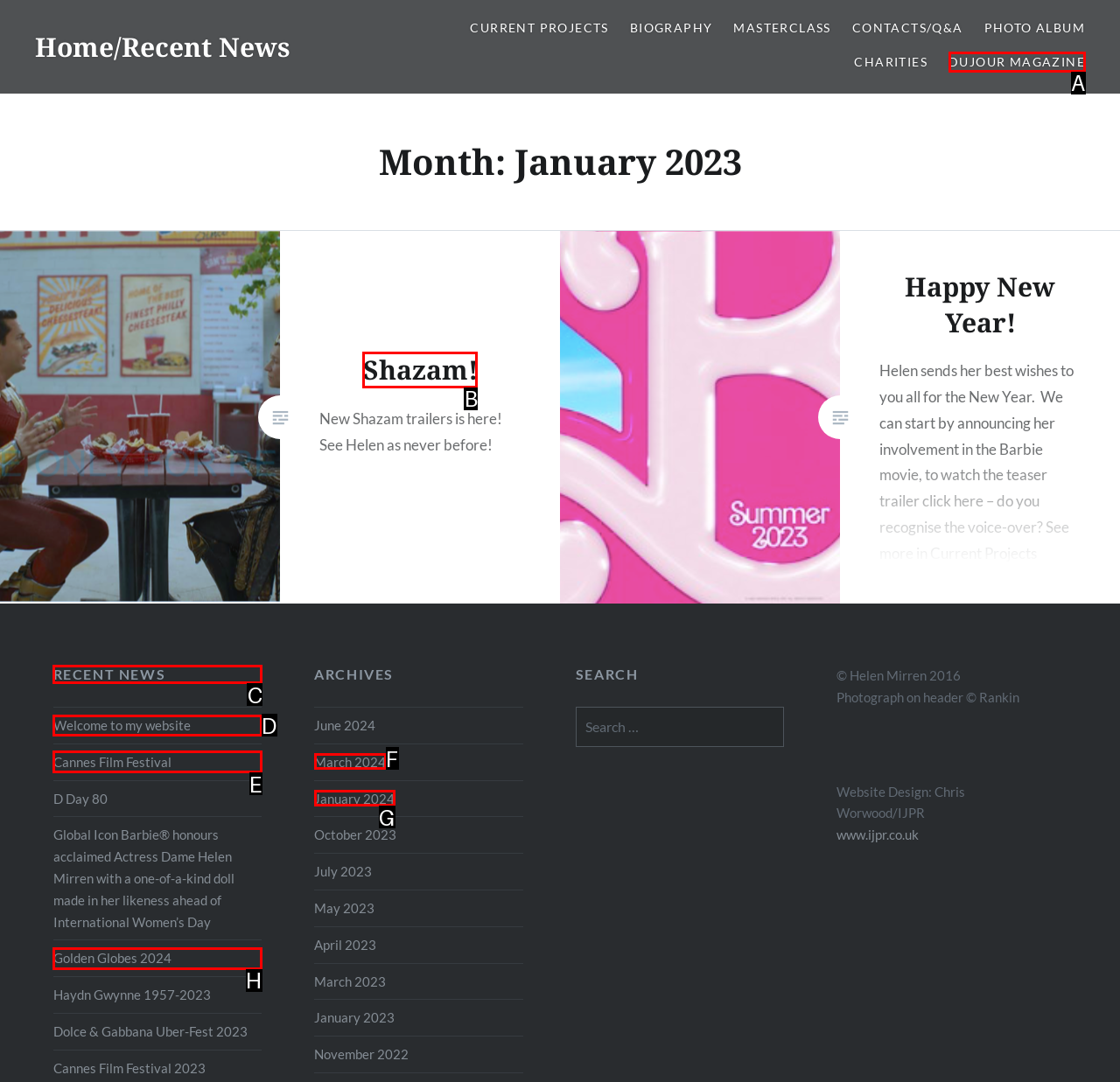Tell me which one HTML element I should click to complete the following instruction: Enter your name in the 'Name' field
Answer with the option's letter from the given choices directly.

None